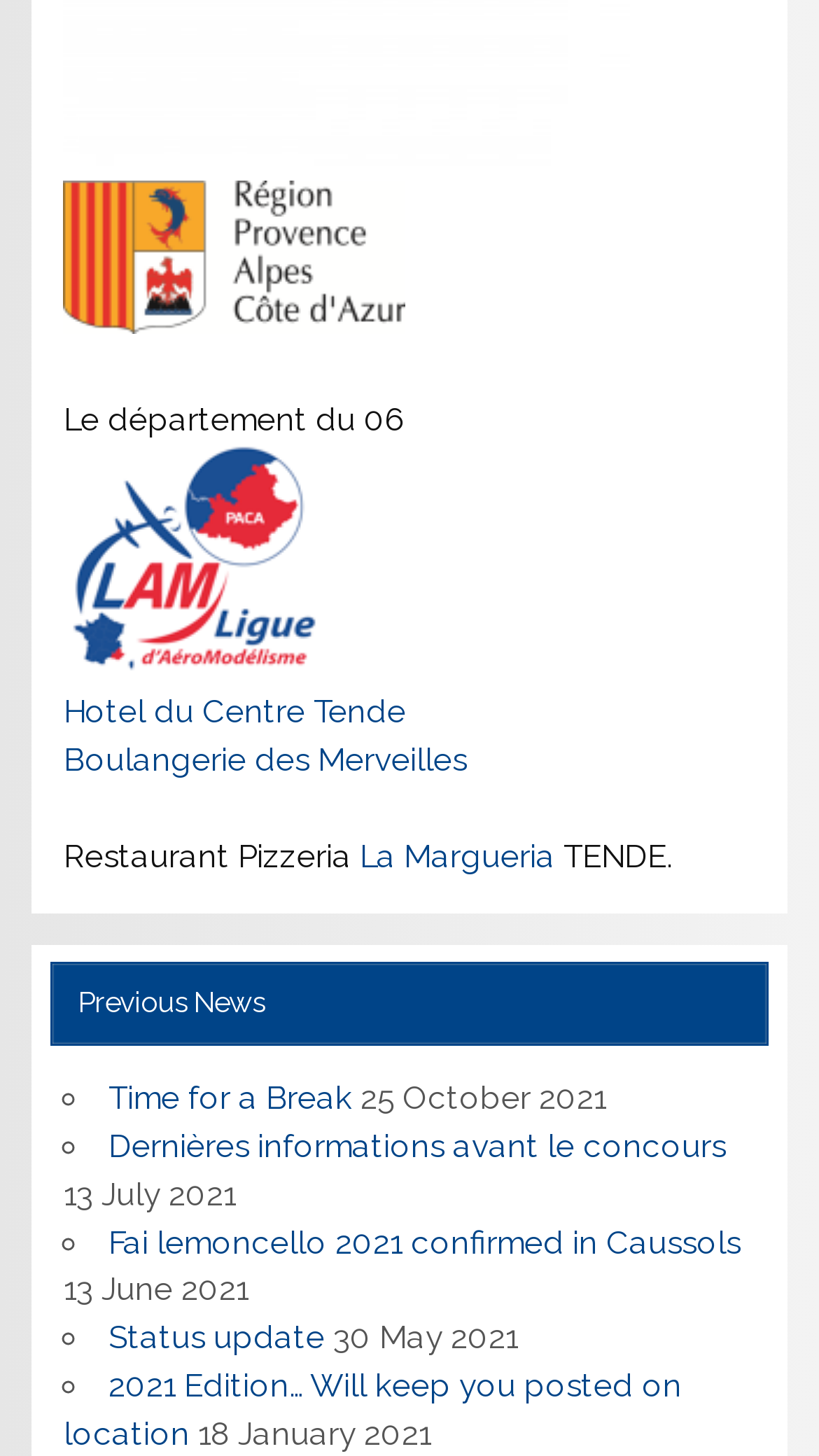What is the name of the department?
Using the information presented in the image, please offer a detailed response to the question.

The StaticText element at [0.078, 0.275, 0.496, 0.301] contains the text 'Le département du 06', indicating that the name of the department is 06.